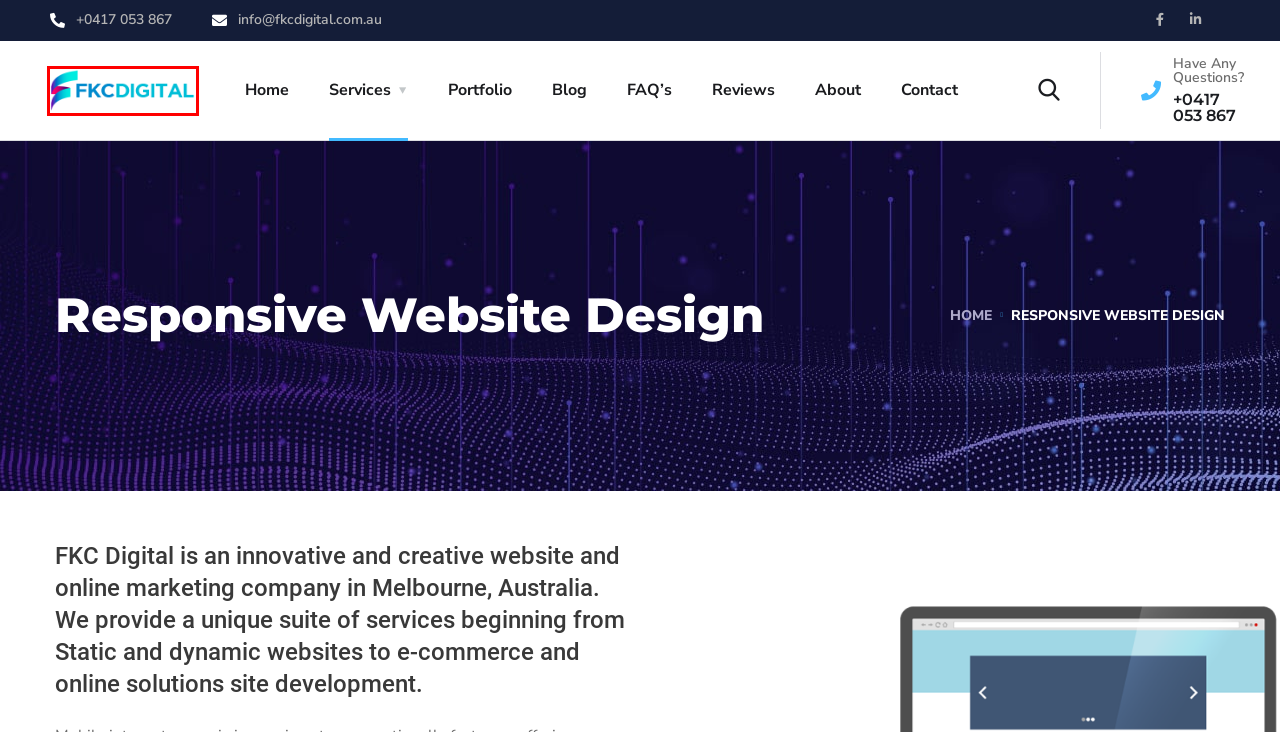Using the screenshot of a webpage with a red bounding box, pick the webpage description that most accurately represents the new webpage after the element inside the red box is clicked. Here are the candidates:
A. FAQ's - Web Design & Development Melbourne
B. About - Web Design & Development Melbourne
C. Our Portfolio - Web Design & Development Melbourne
D. Digital Agency Melbourne | Digital Solutions
E. Search Engine Optimization Agency Melbourne - SEO Services
F. Blog - Web Design & Development Melbourne
G. PPC Agency Melbourne | AdWords Pay Per Click Company
H. Reviews - Web Design & Development Melbourne

D